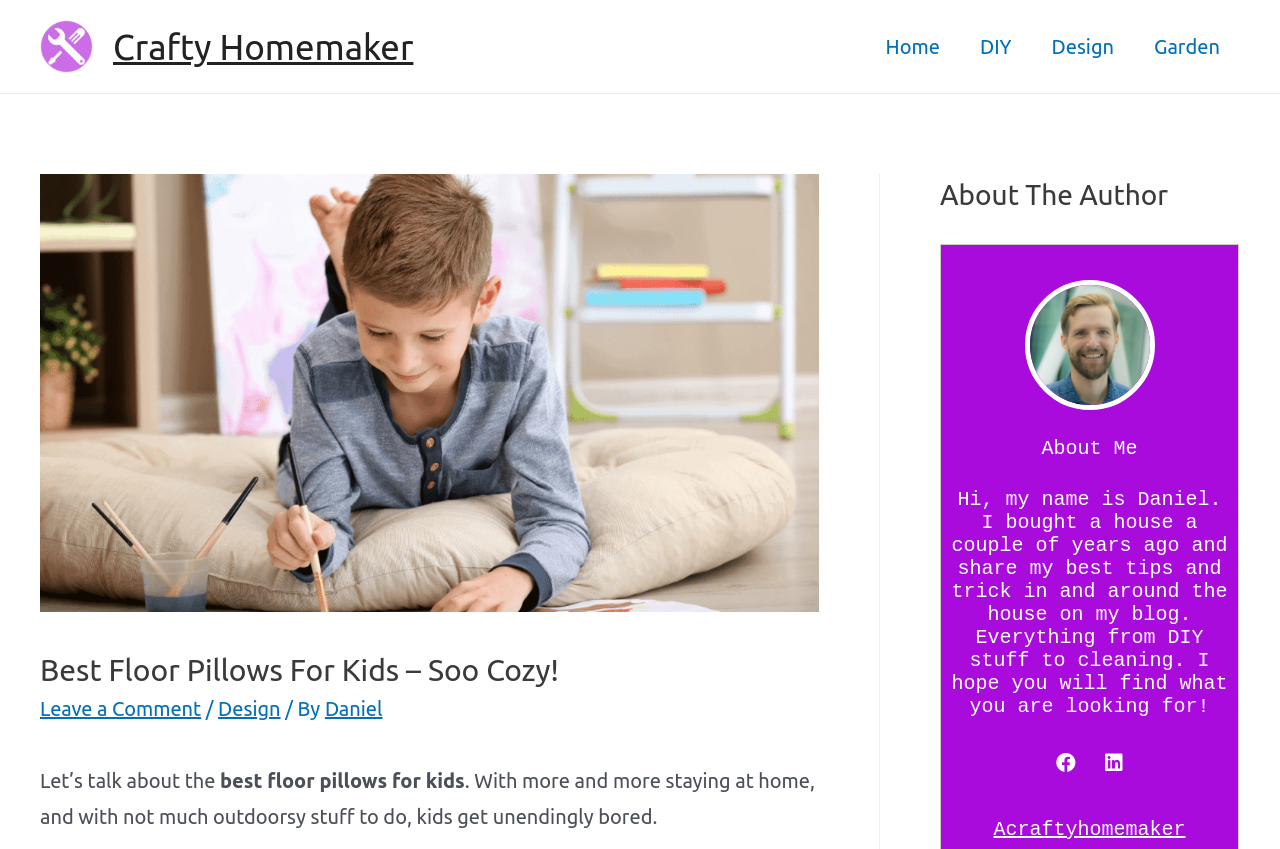Please locate the UI element described by "Leave a Comment" and provide its bounding box coordinates.

[0.031, 0.821, 0.157, 0.848]